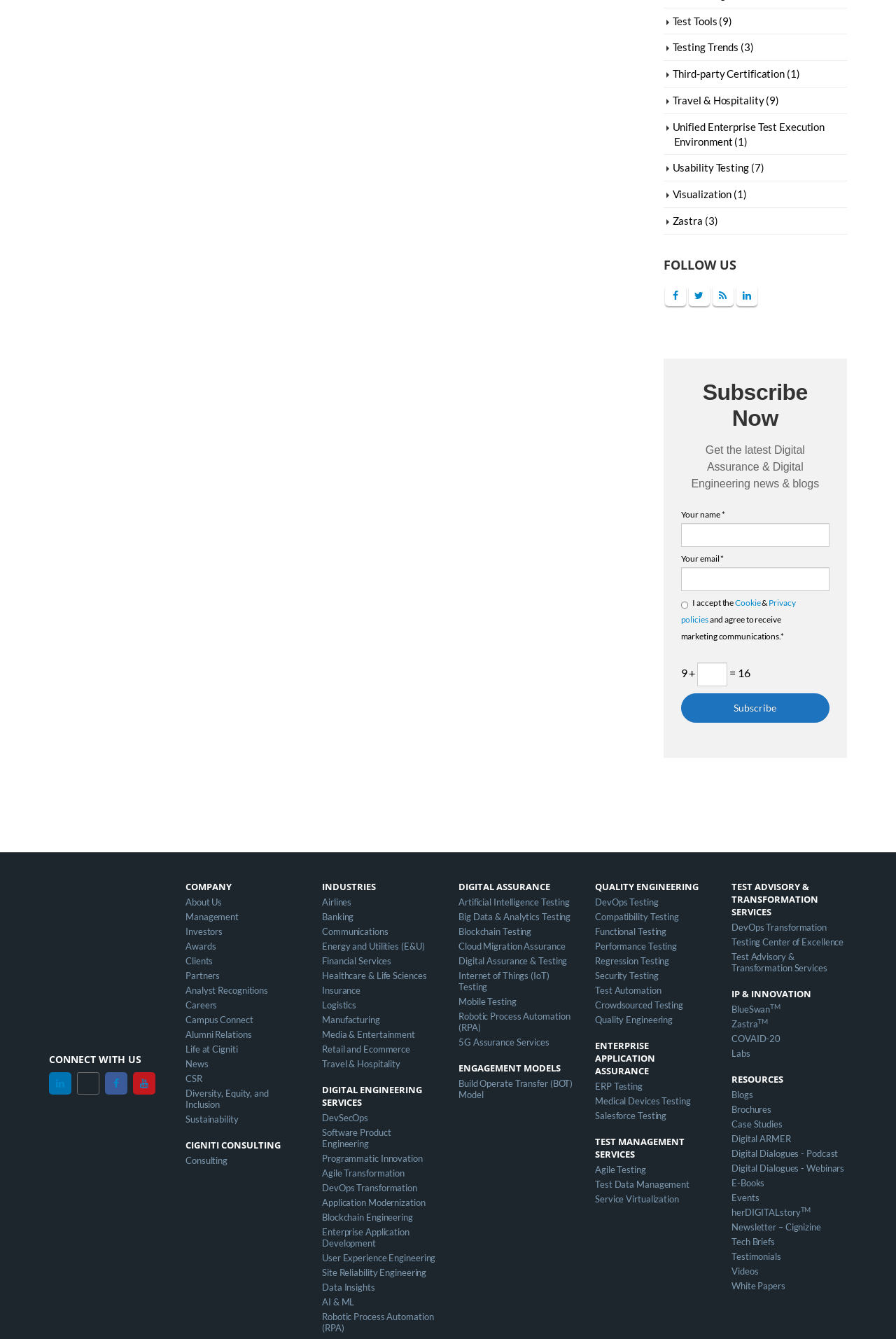What is the title of the form?
Please provide a single word or phrase answer based on the image.

Subscribe Now